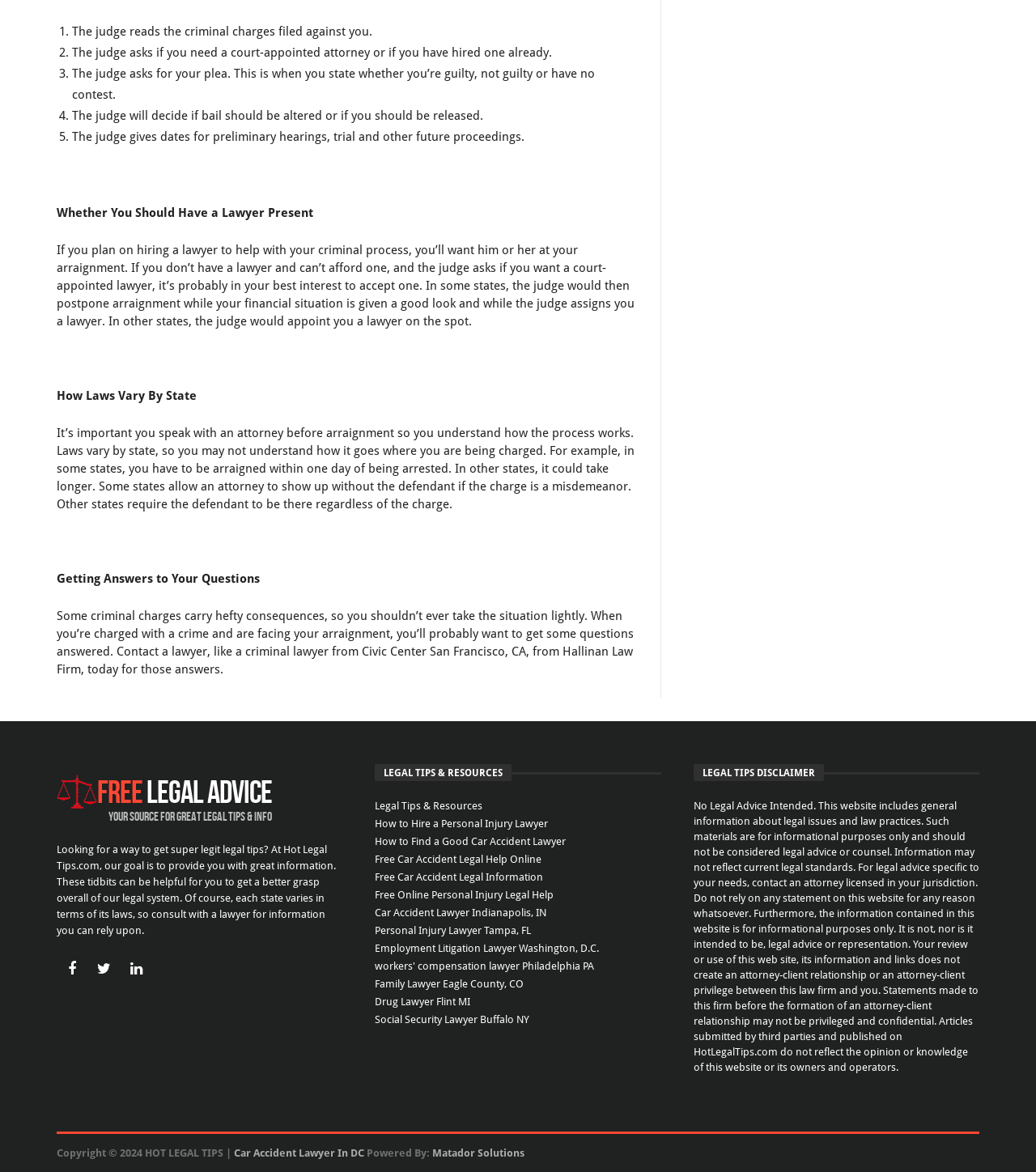Using the given description, provide the bounding box coordinates formatted as (top-left x, top-left y, bottom-right x, bottom-right y), with all values being floating point numbers between 0 and 1. Description: FREE Legal Advice

[0.055, 0.661, 0.262, 0.691]